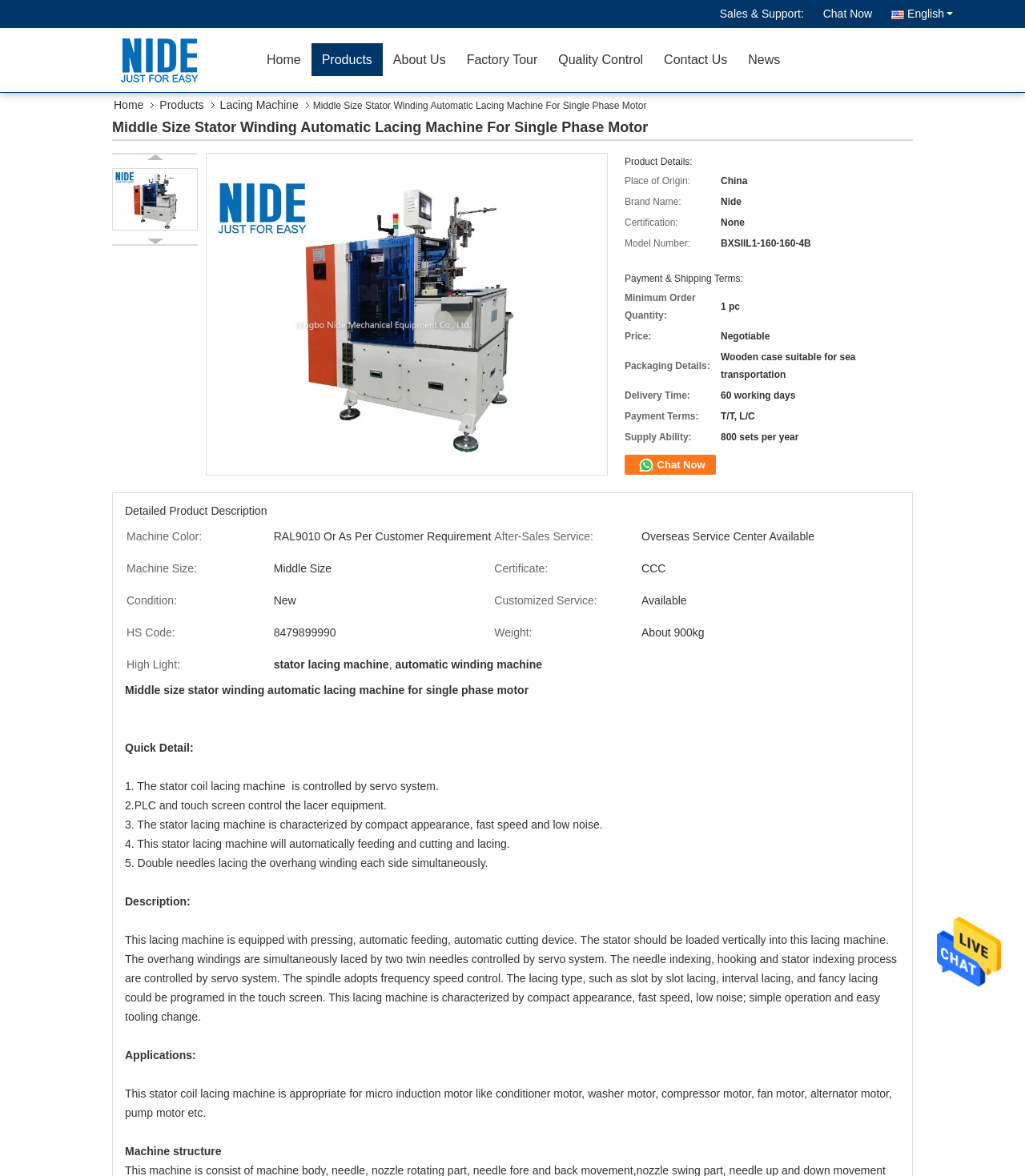Find the bounding box coordinates of the clickable region needed to perform the following instruction: "Click Send Message". The coordinates should be provided as four float numbers between 0 and 1, i.e., [left, top, right, bottom].

[0.914, 0.805, 0.977, 0.816]